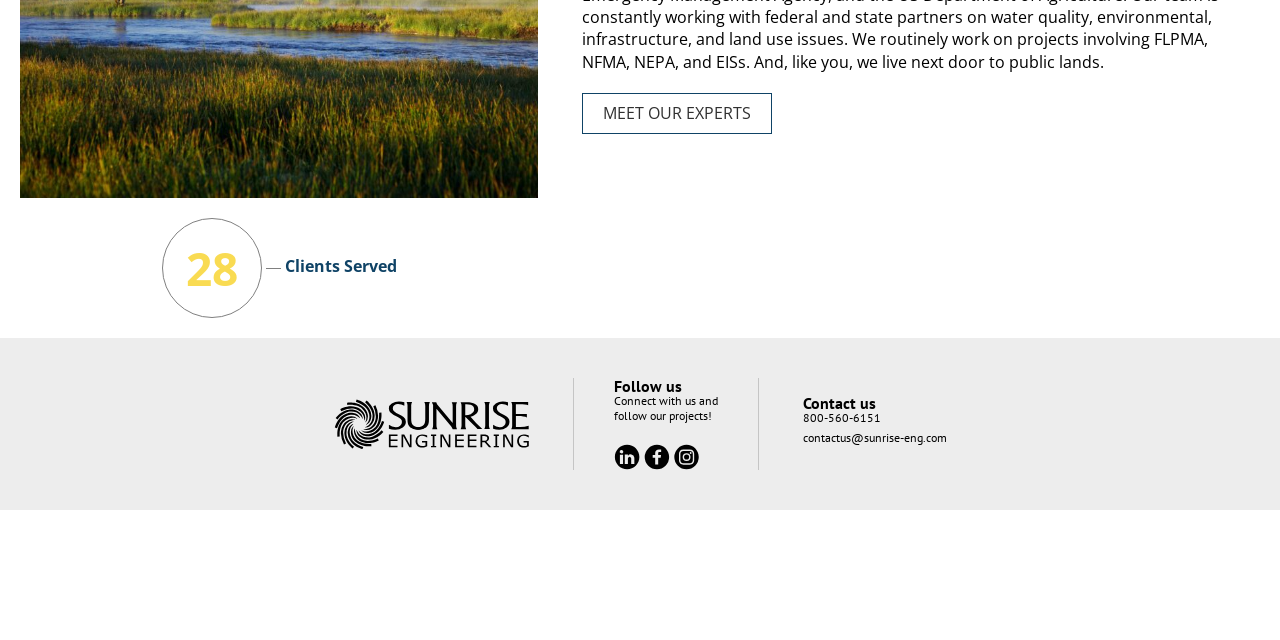Predict the bounding box of the UI element based on this description: "Privacy Policy".

None